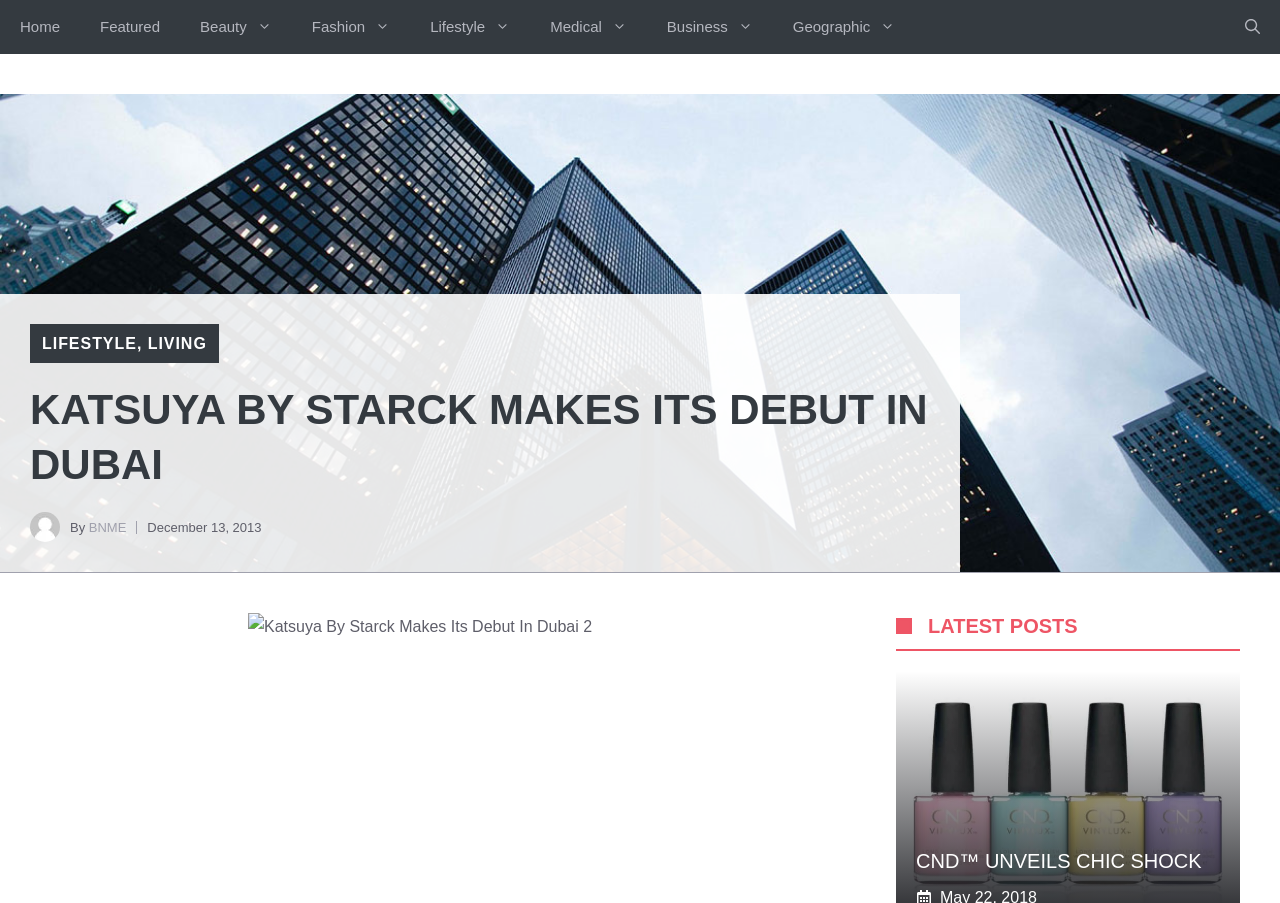Please identify the bounding box coordinates of the element that needs to be clicked to execute the following command: "Follow the author Abraham". Provide the bounding box using four float numbers between 0 and 1, formatted as [left, top, right, bottom].

None